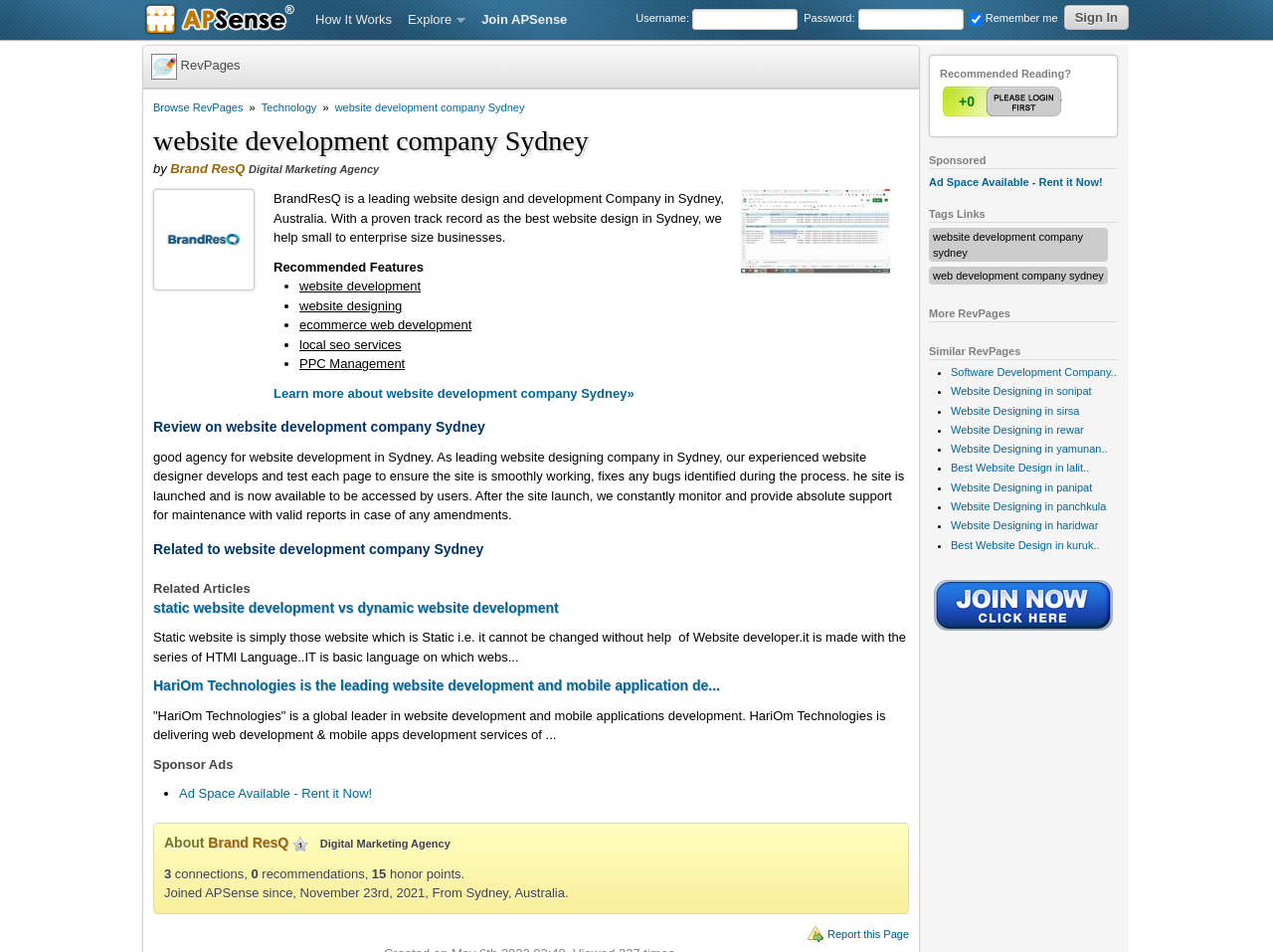Please provide a comprehensive response to the question below by analyzing the image: 
How many honor points does the company have?

I found the number of honor points by looking at the text '15 honor points' in the 'About Brand ResQ Junior Digital Marketing Agency' section.